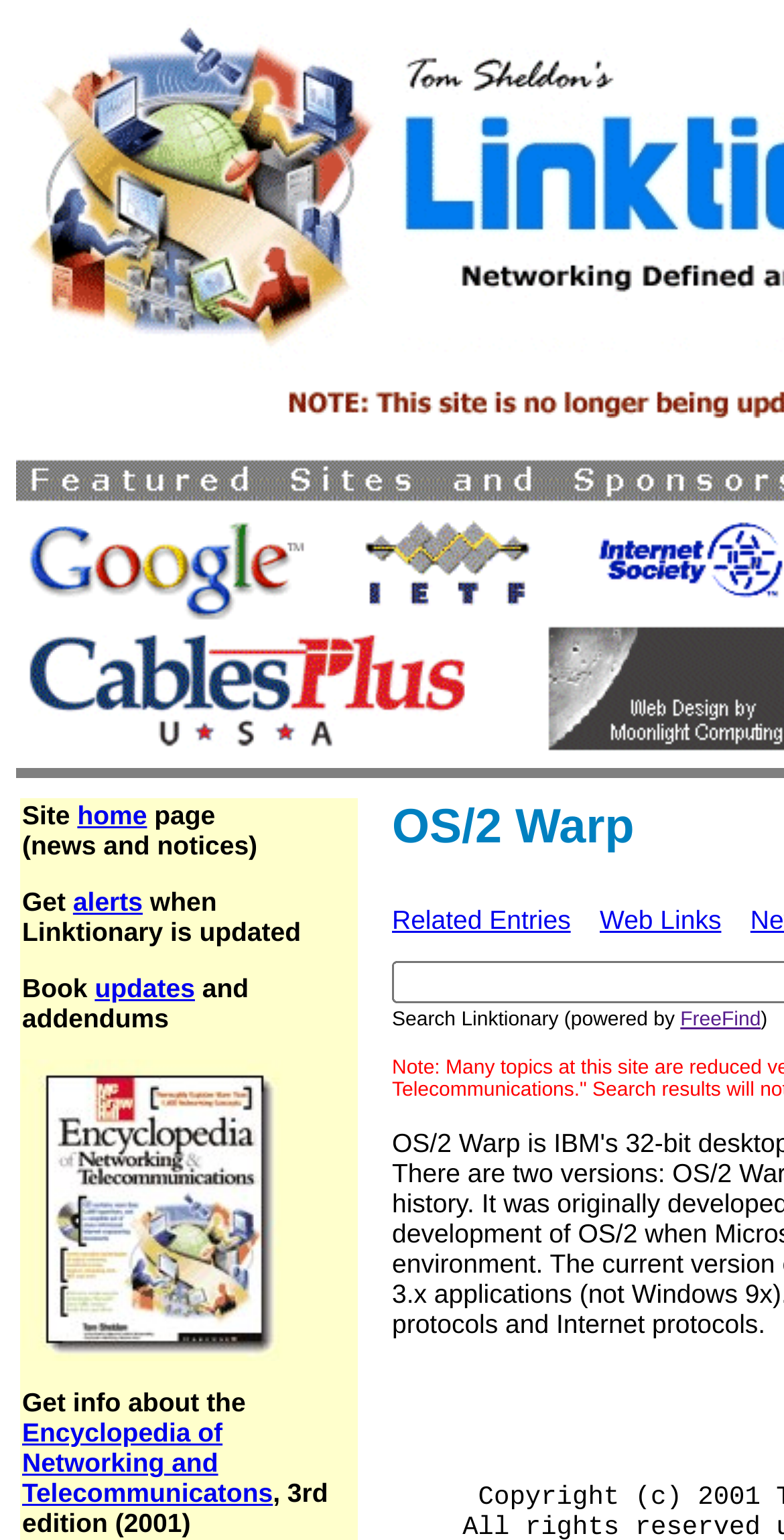Give a full account of the webpage's elements and their arrangement.

The webpage is about OS/2 Warp, a term from Tom Sheldon's Encyclopedia of Networking and Telecommunications. At the top left, there are three links: "home", "alerts", and "updates", which are positioned closely together. Below these links, there is a static text "when Linktionary is updated" followed by the word "Book" and another link "updates". 

To the right of these elements, there is a link with an image, which is positioned slightly above the middle of the page. Below this link, there is a static text "Get info about the" followed by a link to the "Encyclopedia of Networking and Telecommunications" and a static text describing the edition of the book.

On the right side of the page, there are two links: "Related Entries" and "Web Links", which are positioned close to each other. Below these links, there is a search bar with a static text "Search Linktionary (powered by" and a link to "FreeFind" followed by a closing parenthesis.